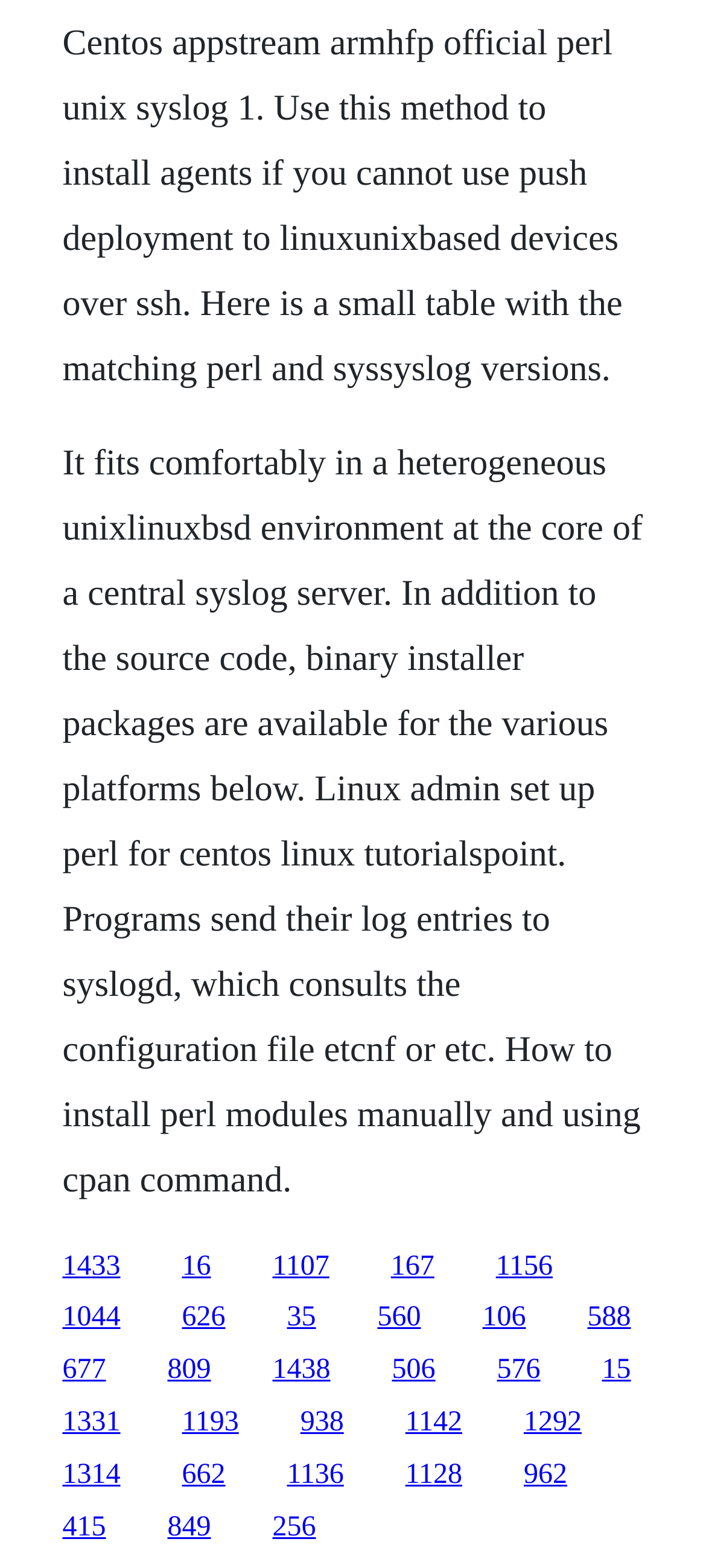Determine the coordinates of the bounding box for the clickable area needed to execute this instruction: "Read about syslog server setup".

[0.386, 0.864, 0.468, 0.884]